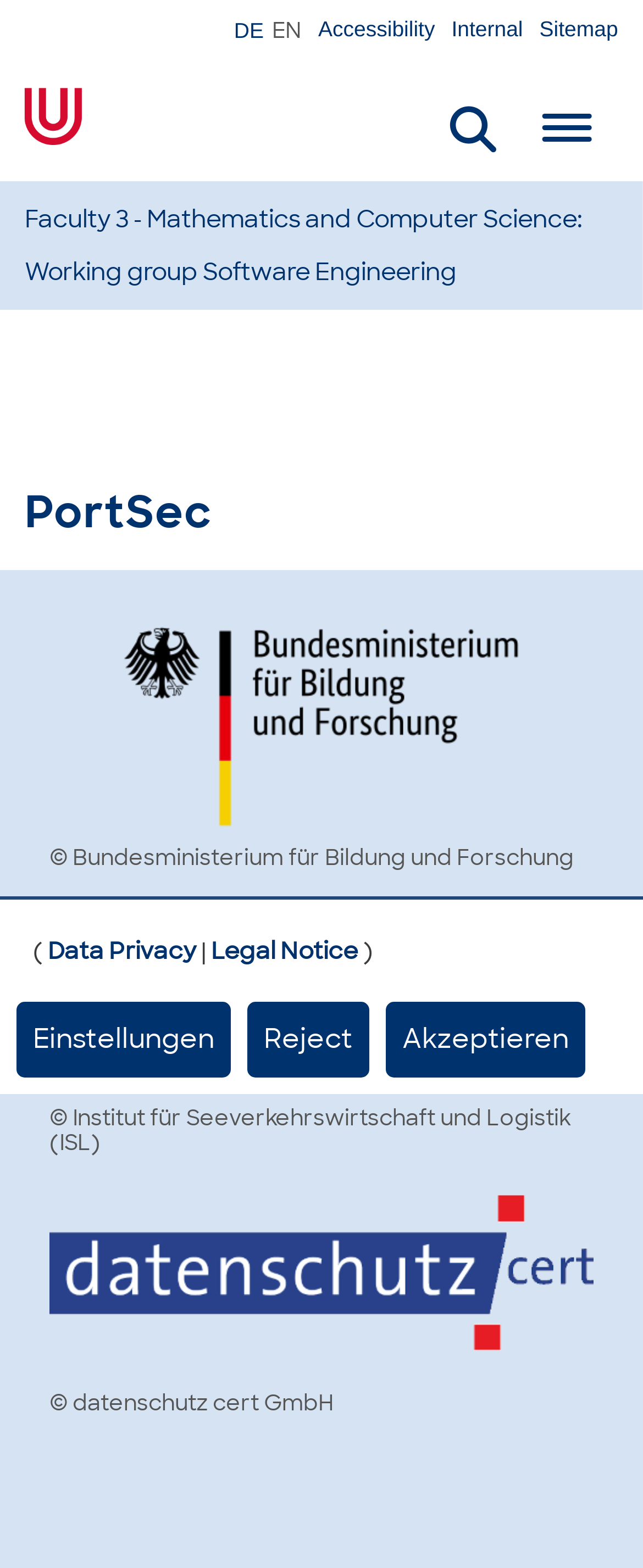How many figures are displayed on the webpage?
Examine the image closely and answer the question with as much detail as possible.

I counted the number of figure elements on the webpage, including the ones containing the BmBF logo, Institut für Seeverkehrswirtschaft und Logistik (ISL) logo, and datenschutz cert GmbH logo.